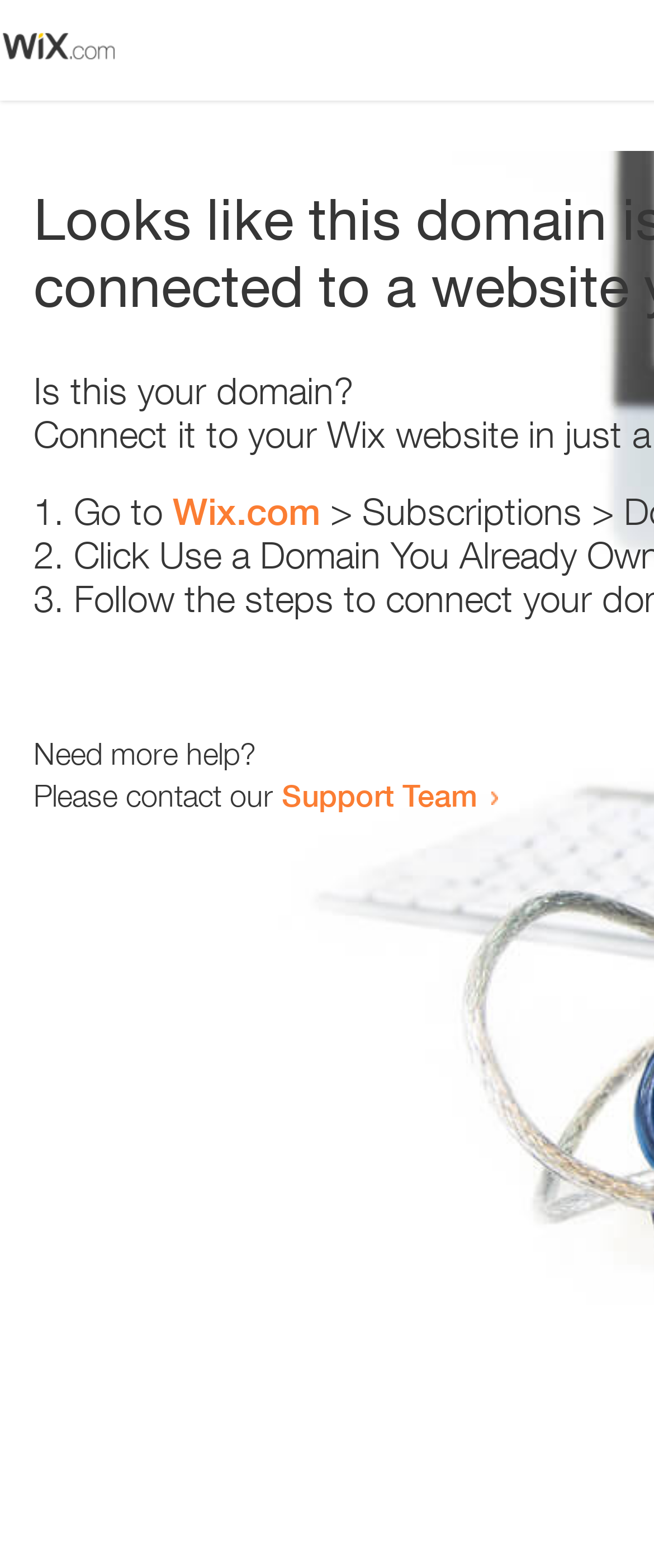Extract the bounding box coordinates of the UI element described by: "Tiny Feet, Big Steps 2023". The coordinates should include four float numbers ranging from 0 to 1, e.g., [left, top, right, bottom].

None